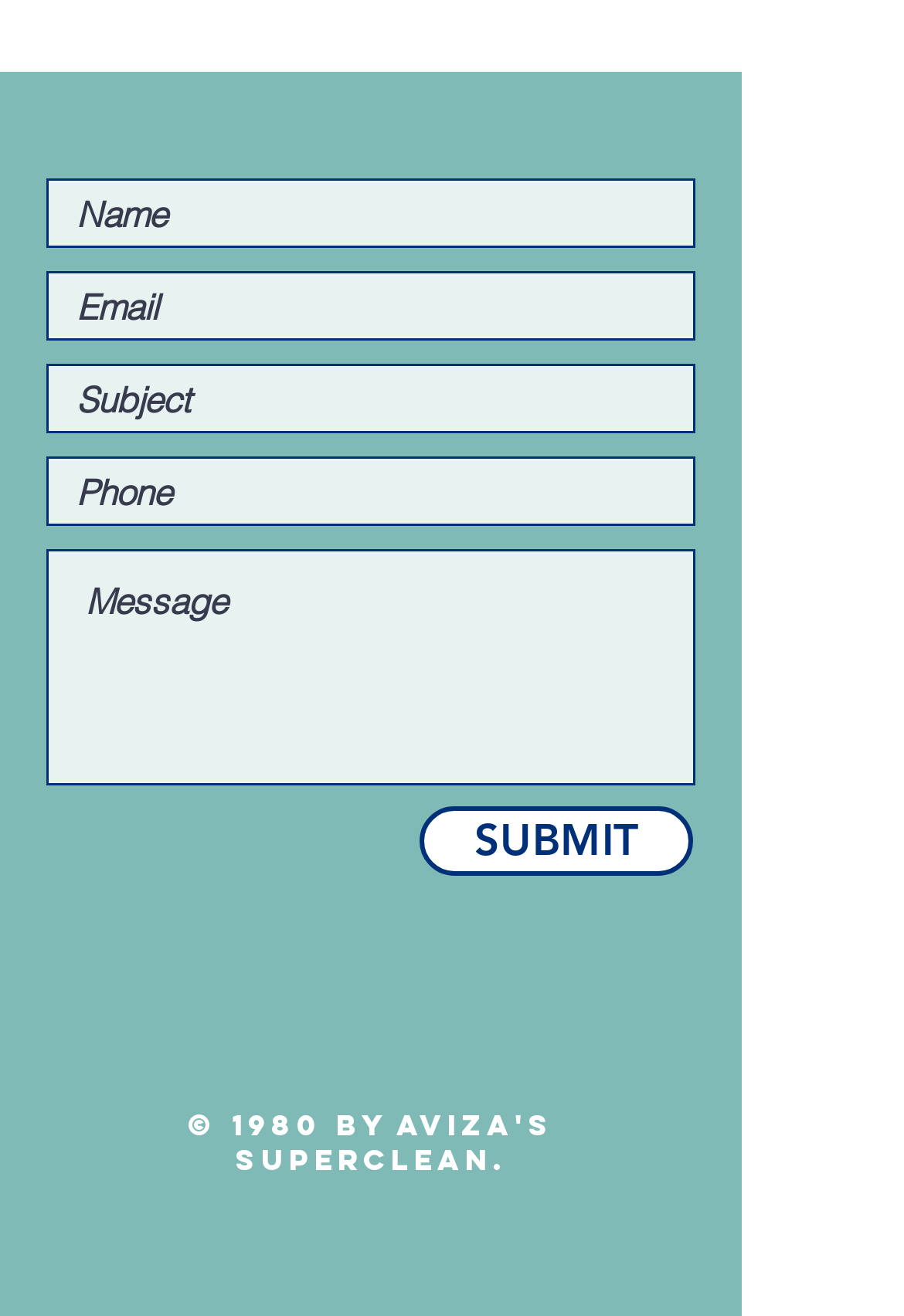Predict the bounding box coordinates of the UI element that matches this description: "aria-label="Email" name="email" placeholder="Email"". The coordinates should be in the format [left, top, right, bottom] with each value between 0 and 1.

[0.051, 0.206, 0.769, 0.259]